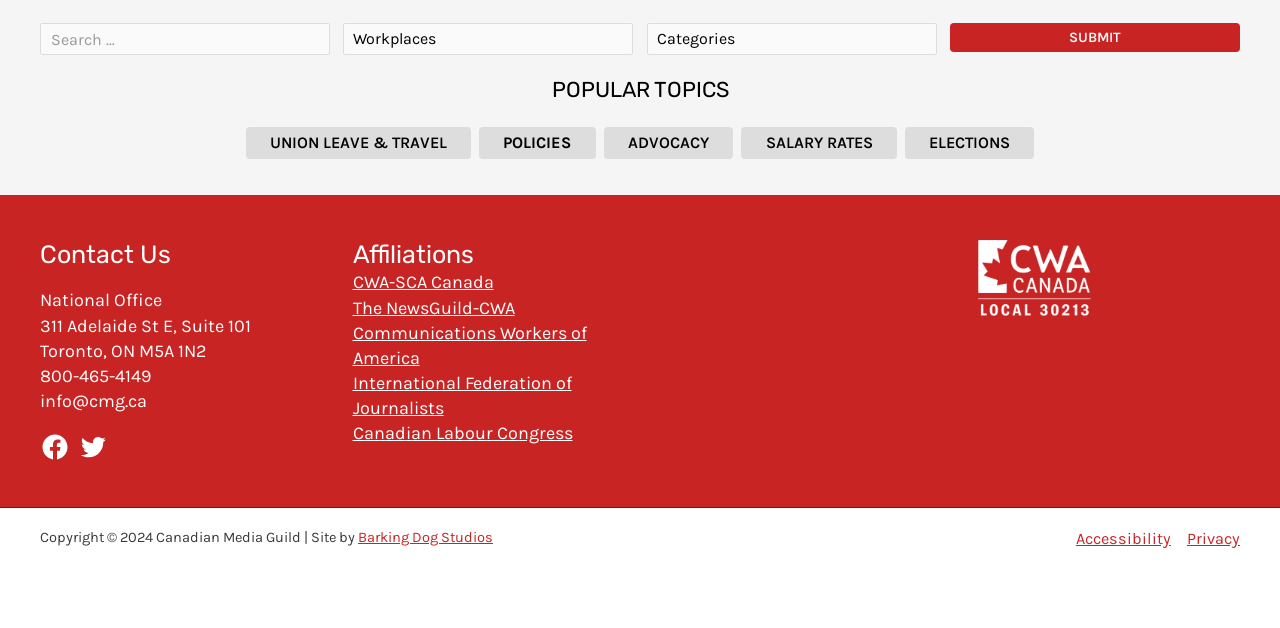Specify the bounding box coordinates of the area that needs to be clicked to achieve the following instruction: "Read about union leave and travel".

[0.192, 0.202, 0.368, 0.254]